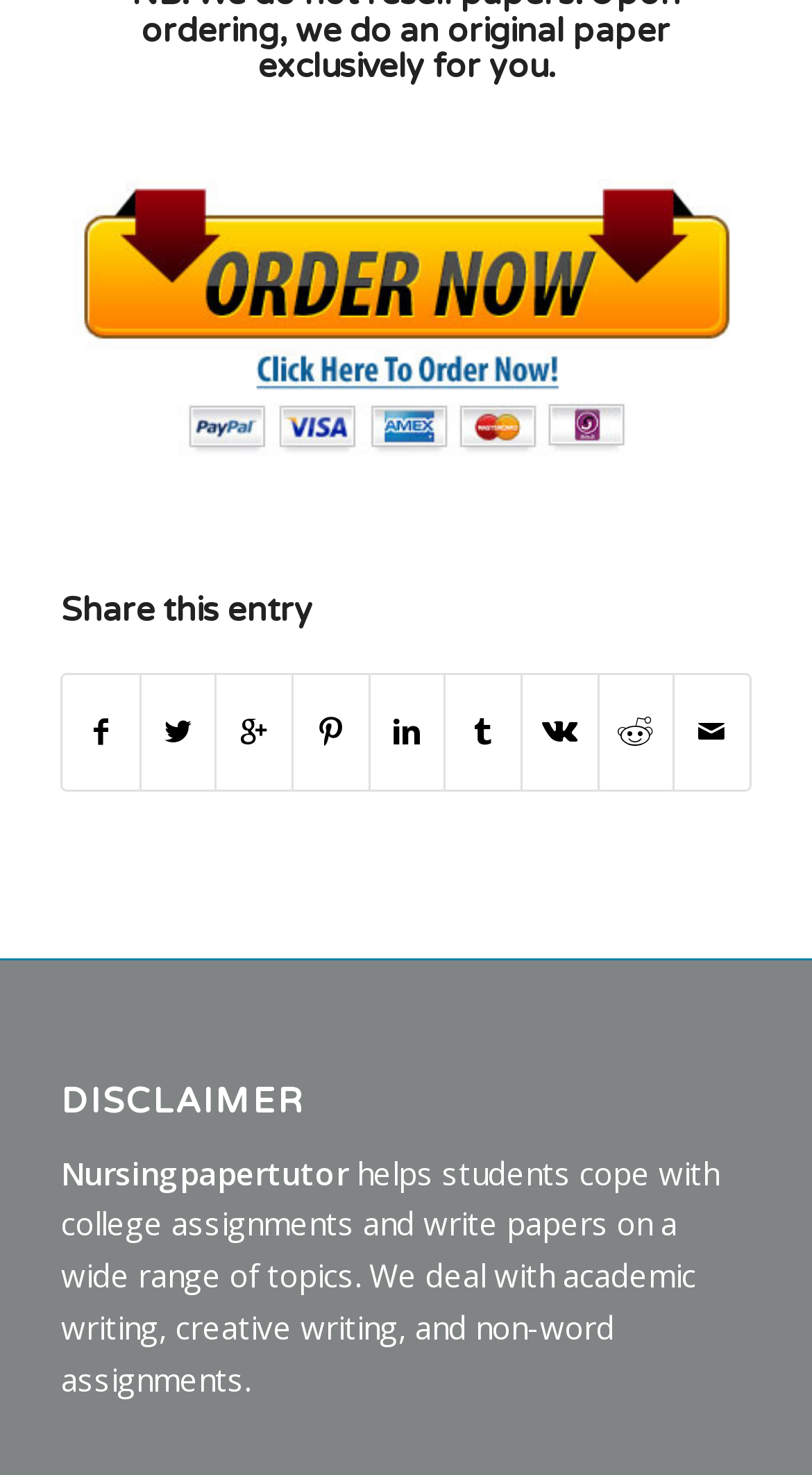What type of writing does Nursingpapertutor deal with?
Could you answer the question with a detailed and thorough explanation?

According to the static text on the webpage, Nursingpapertutor deals with academic writing, creative writing, and non-word assignments, indicating that they provide assistance with various types of writing.